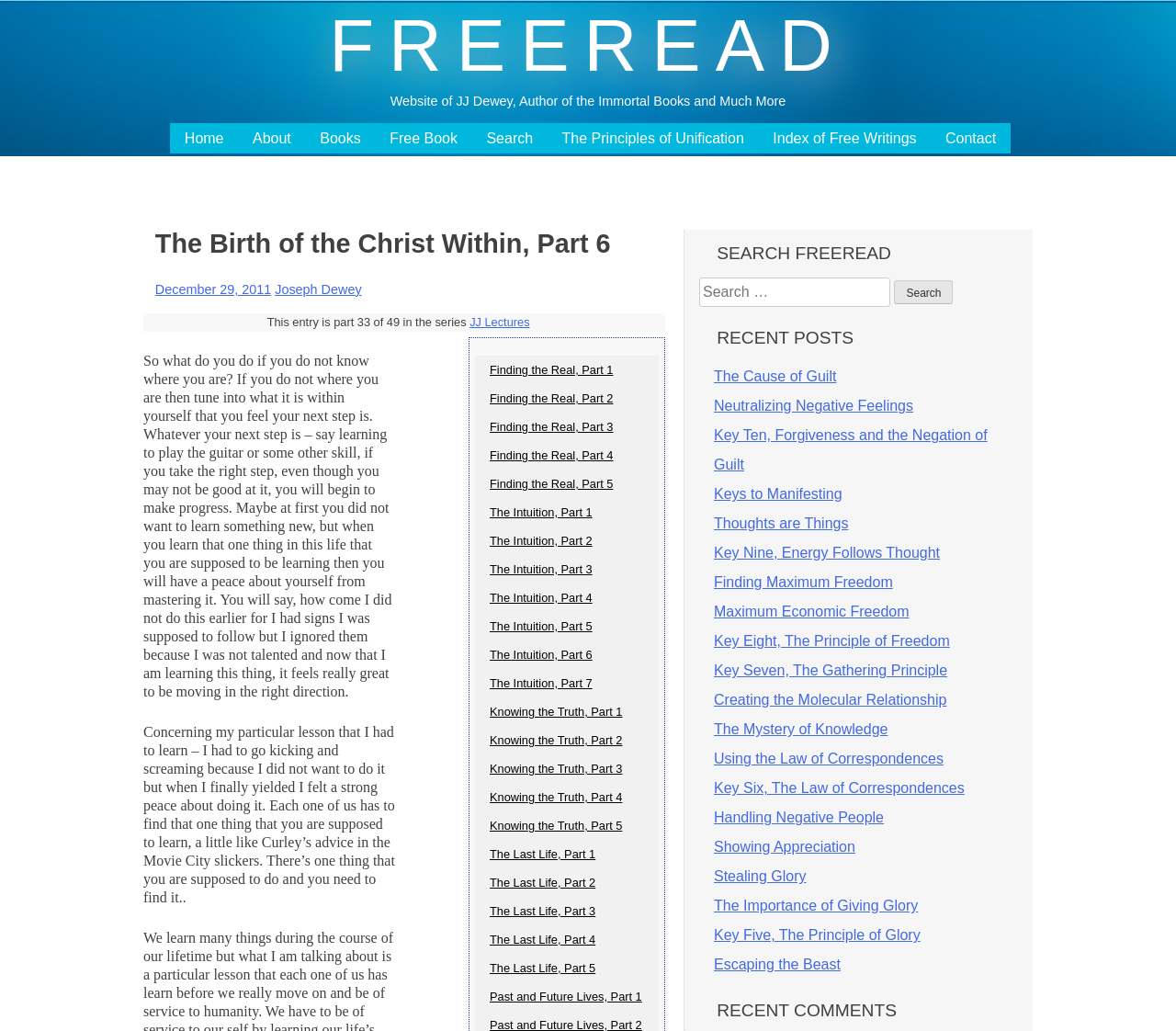What is the date of the post?
Answer the question with a single word or phrase by looking at the picture.

December 29, 2011